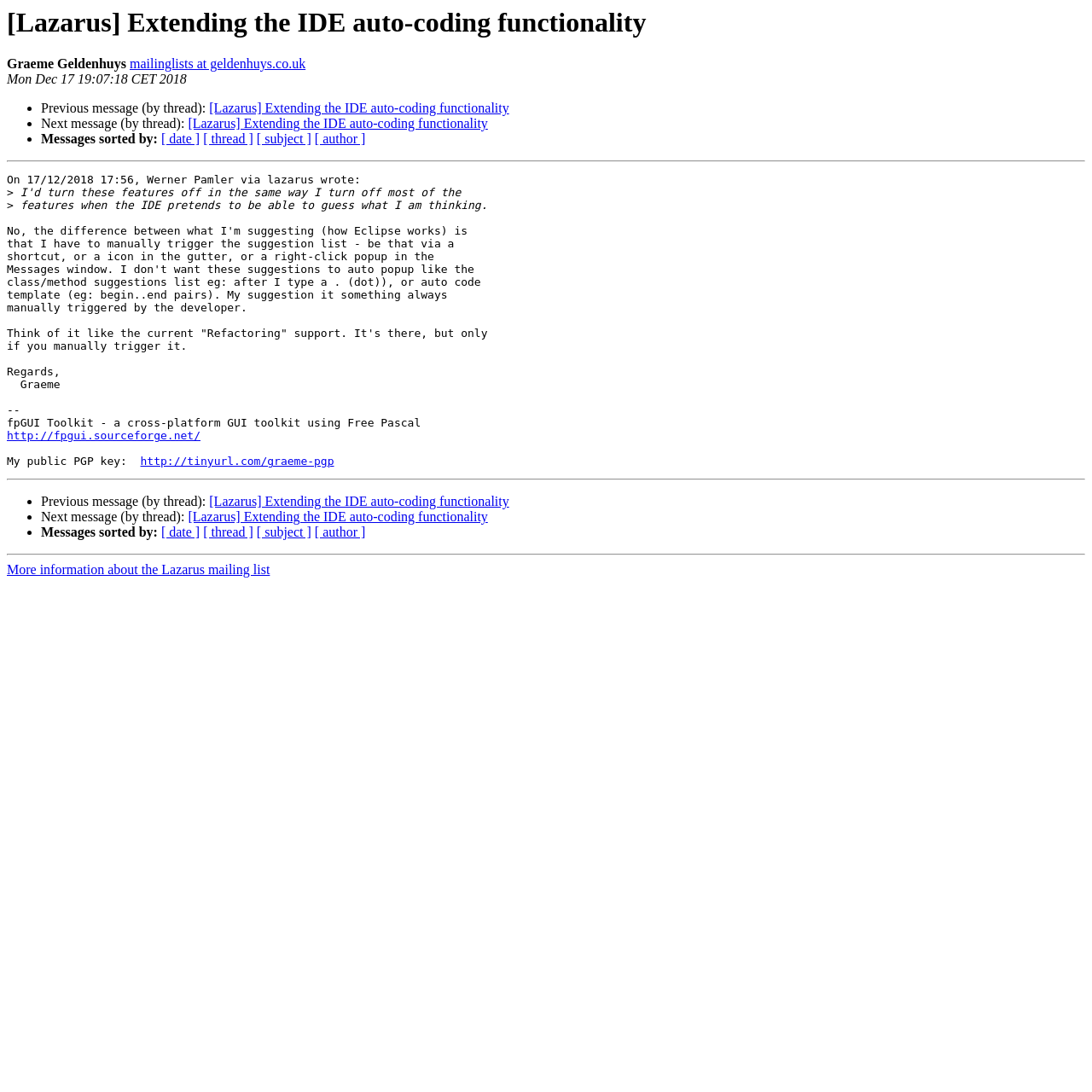Please determine the bounding box coordinates of the element to click in order to execute the following instruction: "View previous message in thread". The coordinates should be four float numbers between 0 and 1, specified as [left, top, right, bottom].

[0.192, 0.093, 0.466, 0.106]